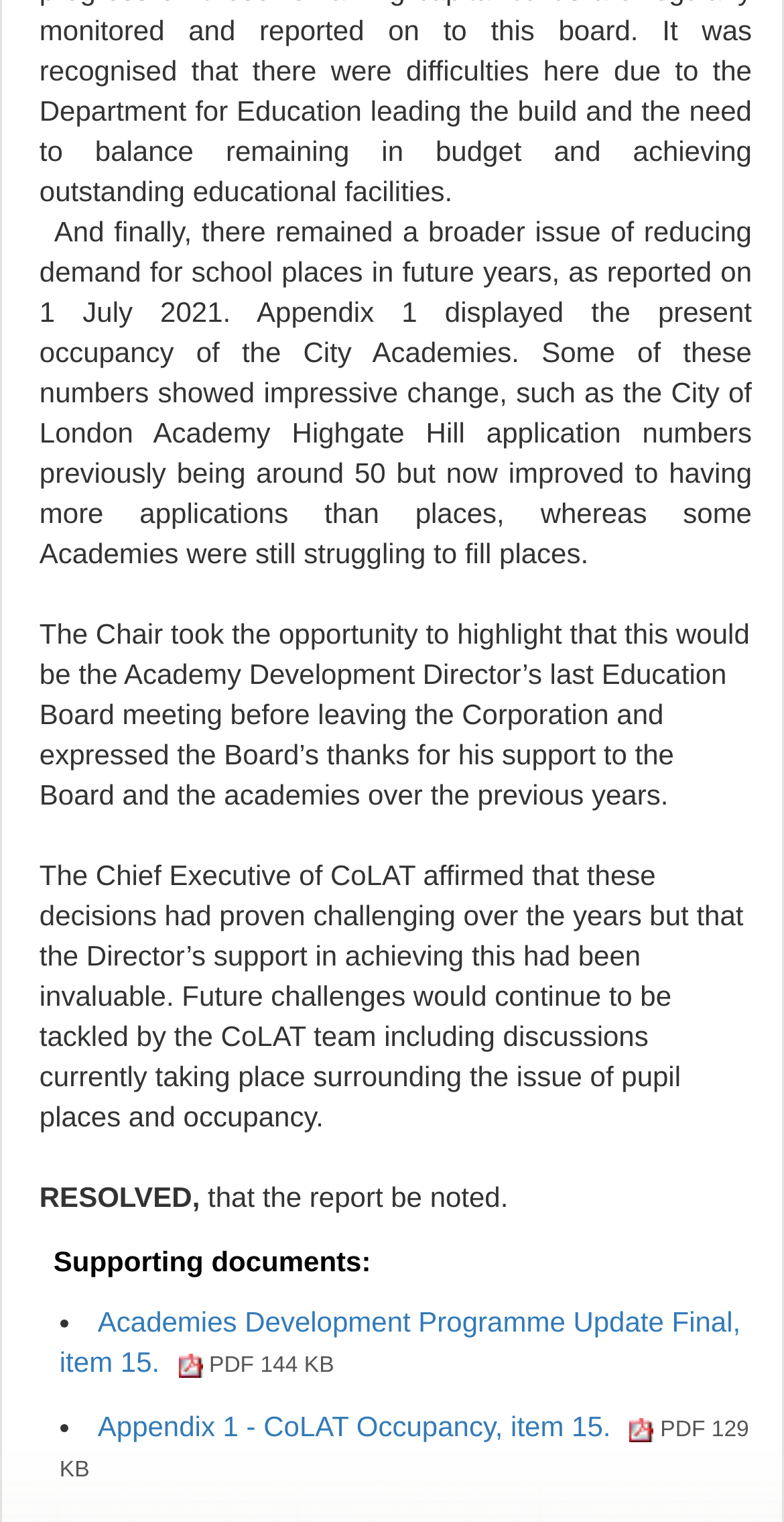Find the bounding box of the web element that fits this description: "Terms & Conditions".

None